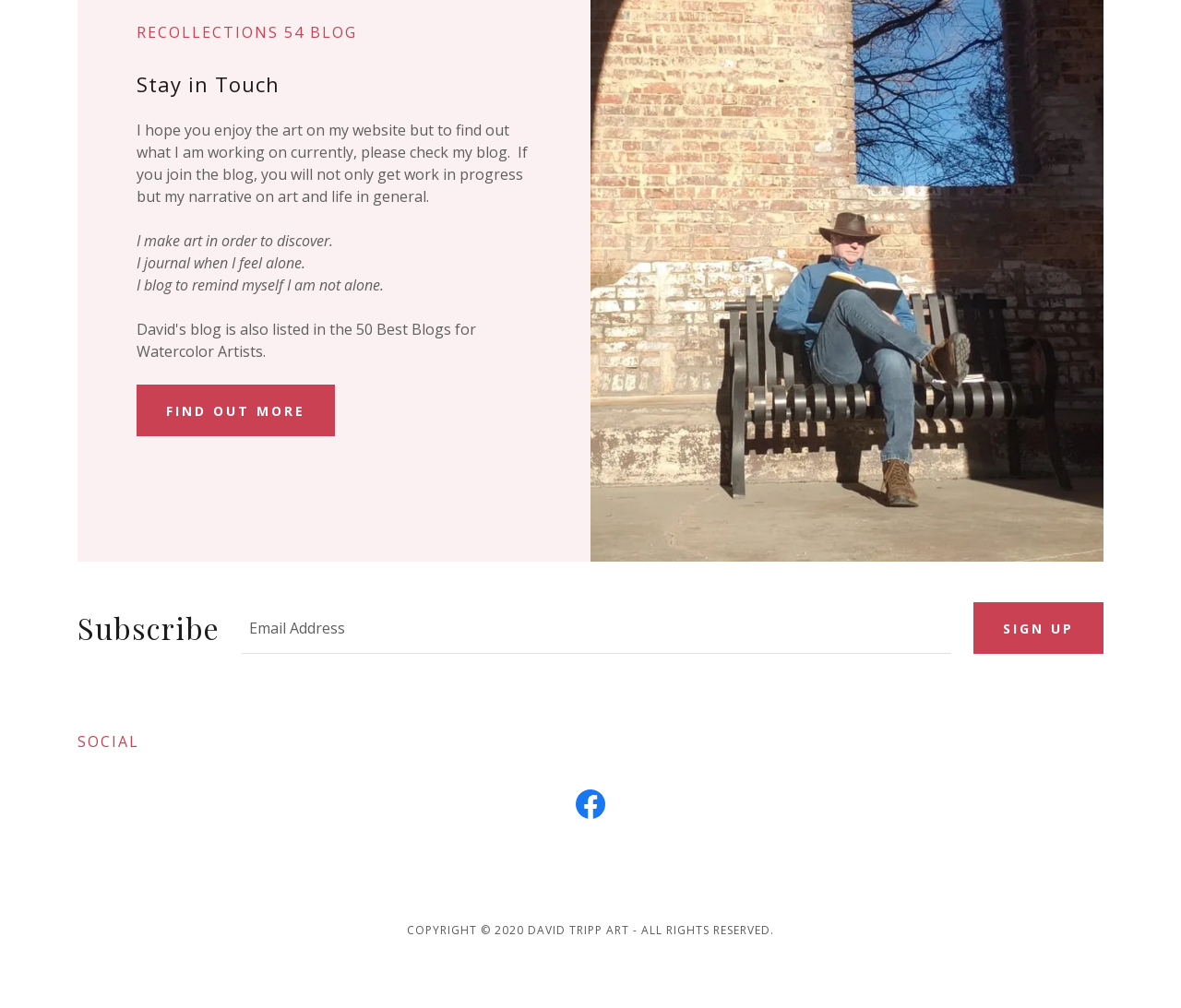Based on the element description: "Find out more", identify the UI element and provide its bounding box coordinates. Use four float numbers between 0 and 1, [left, top, right, bottom].

[0.116, 0.382, 0.284, 0.433]